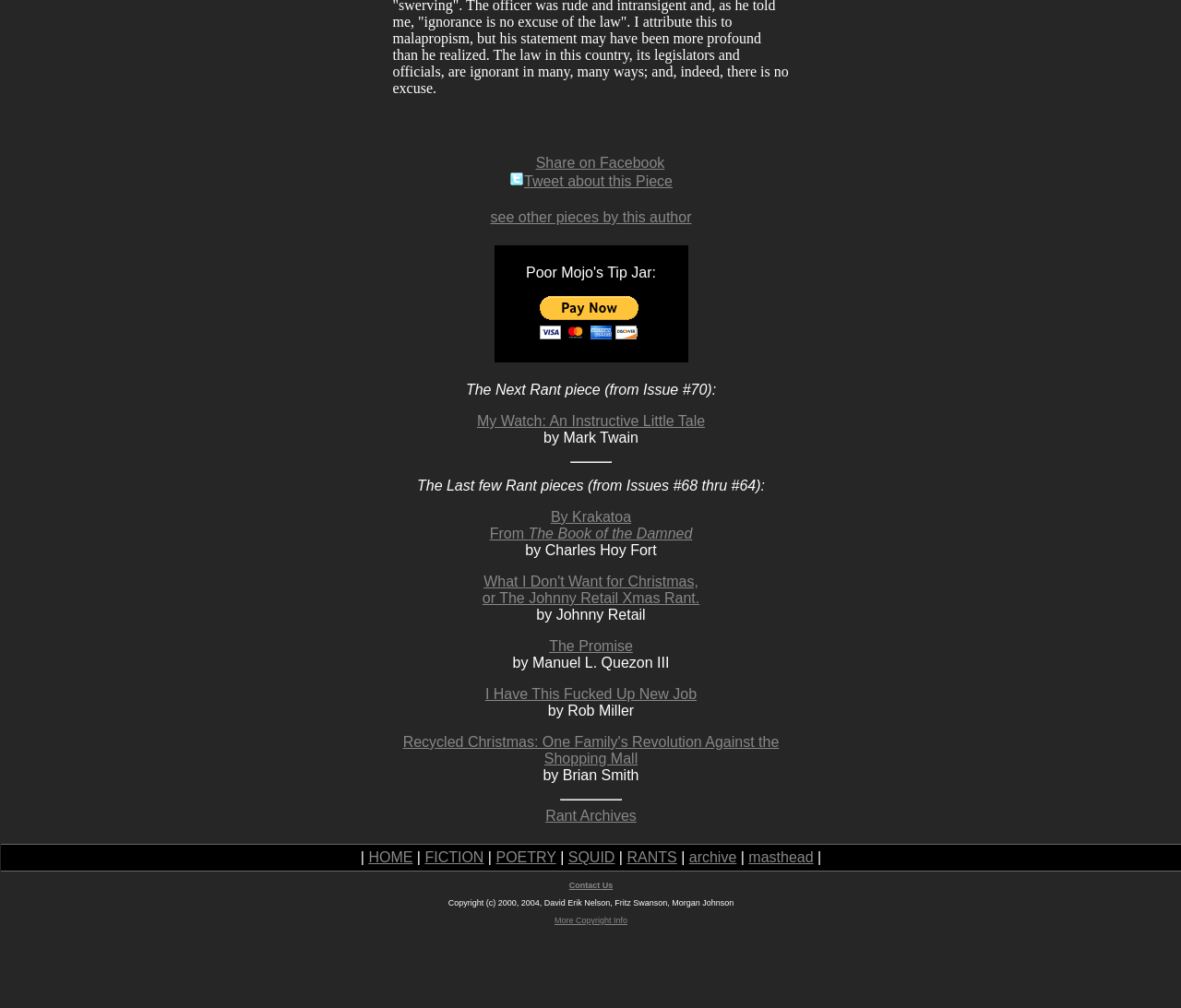Provide the bounding box coordinates of the area you need to click to execute the following instruction: "Visit Office du Développement de la Coopération website".

None